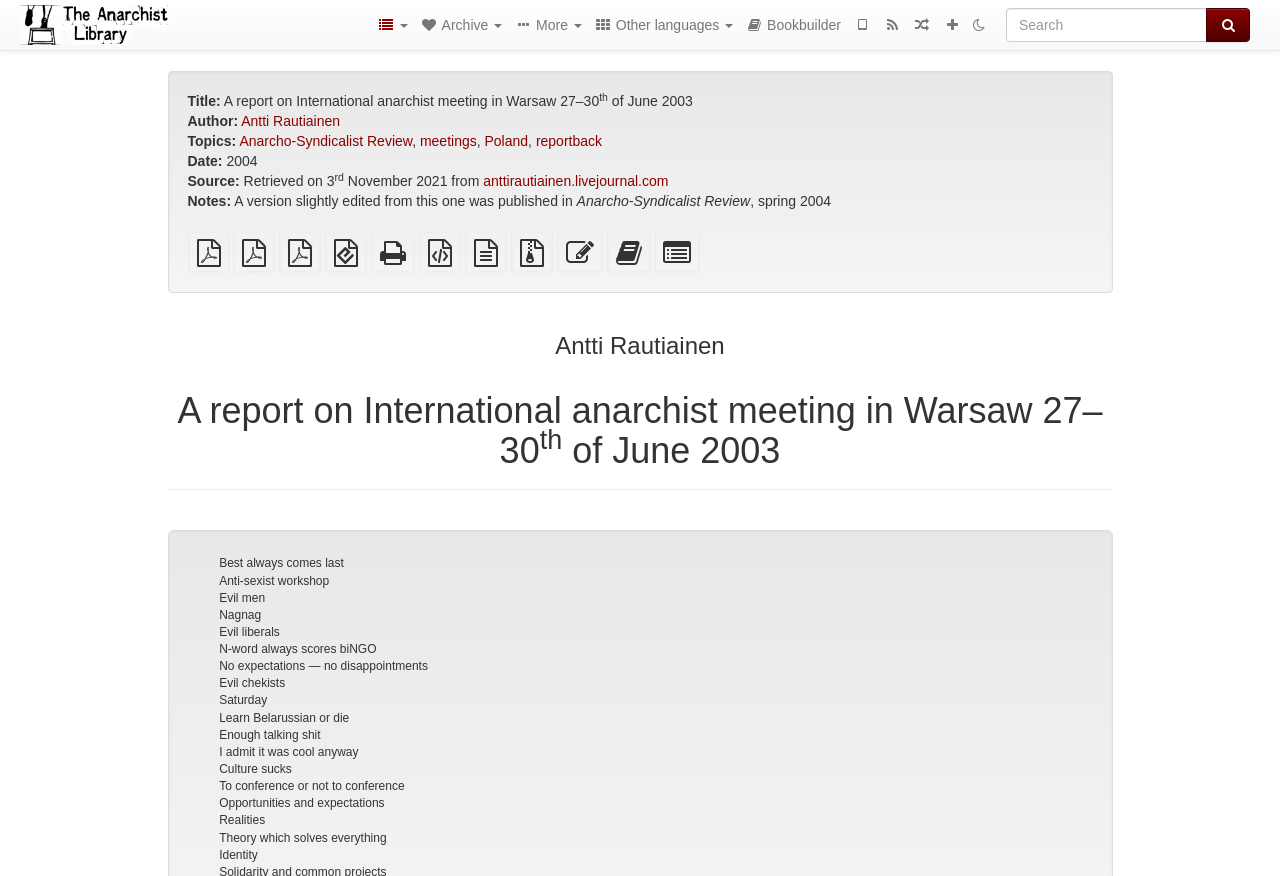Based on the image, provide a detailed response to the question:
What is the author of the report?

The author of the report is mentioned in the 'Author:' section, which is located below the title of the report. The link 'Antti Rautiainen' is the answer to this question.